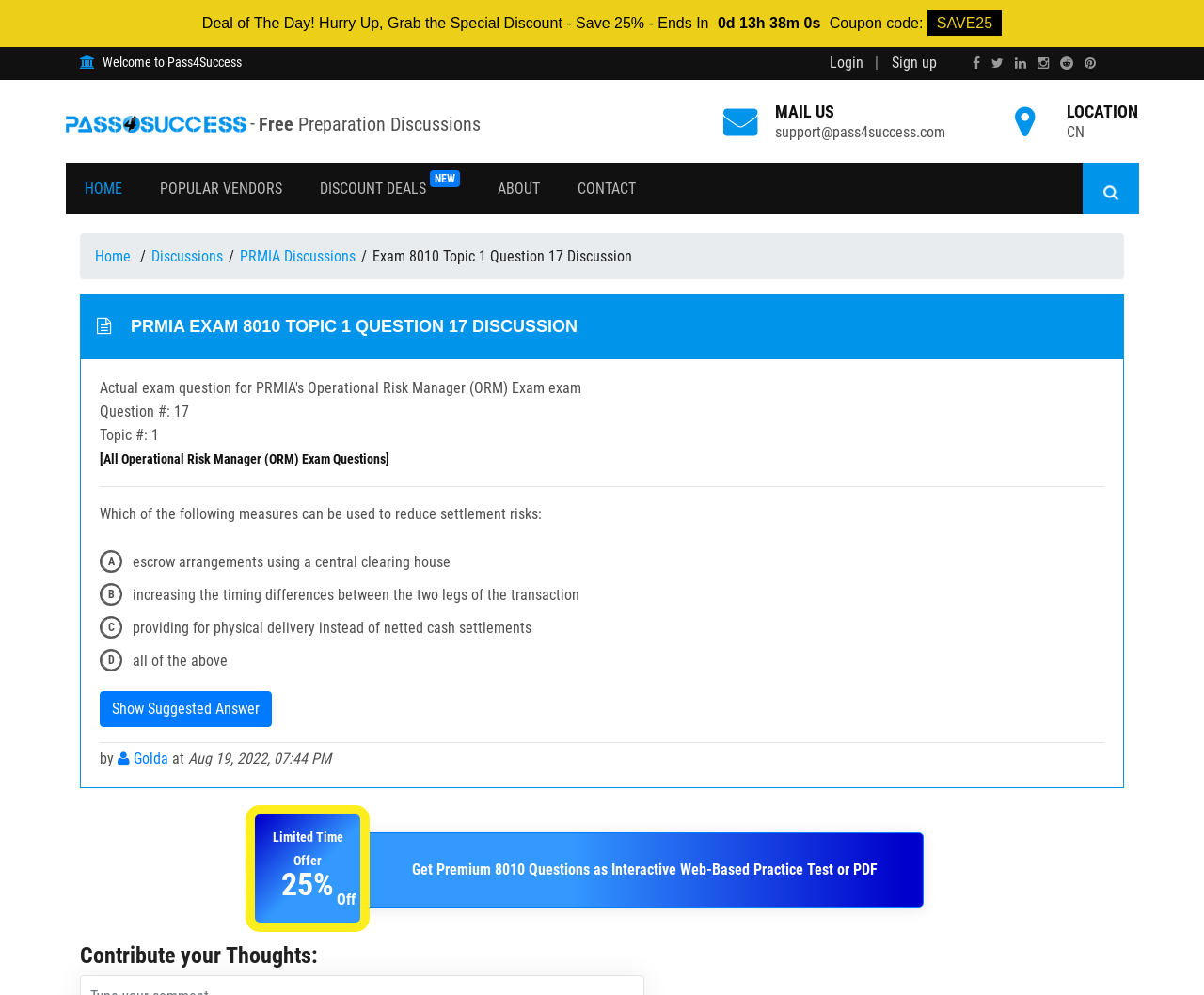Please identify the bounding box coordinates of the clickable region that I should interact with to perform the following instruction: "Click on Show Suggested Answer". The coordinates should be expressed as four float numbers between 0 and 1, i.e., [left, top, right, bottom].

[0.083, 0.695, 0.226, 0.731]